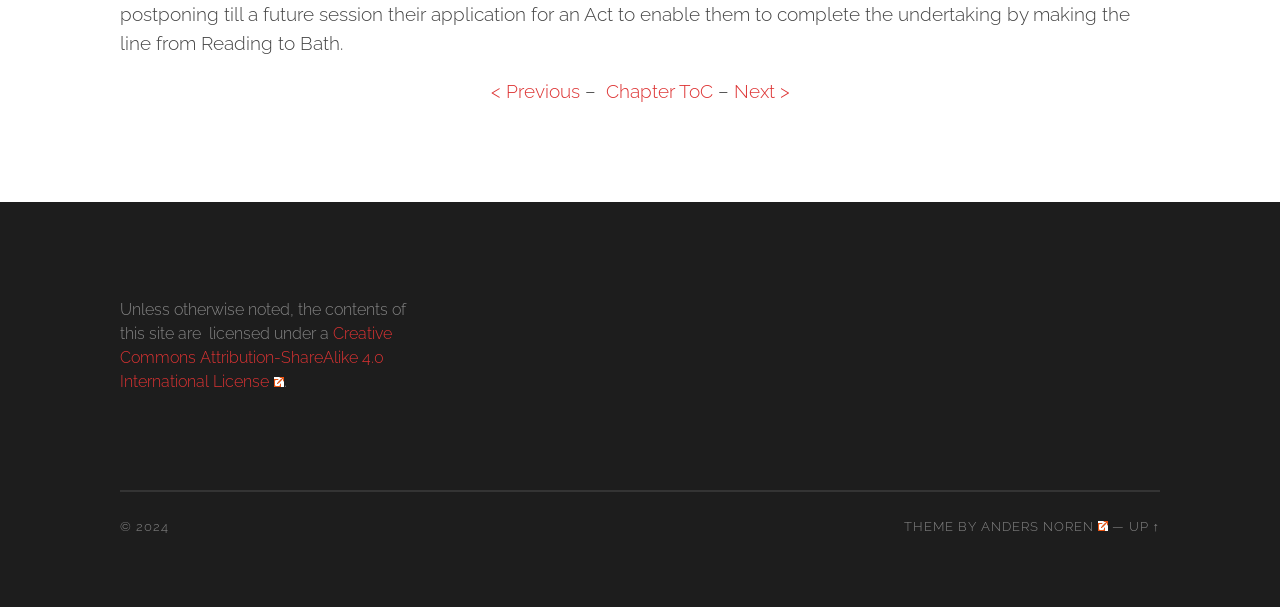Please look at the image and answer the question with a detailed explanation: What is the year of the copyright?

The year of the copyright can be determined by looking at the text '© 2024' which is located at the bottom of the webpage.